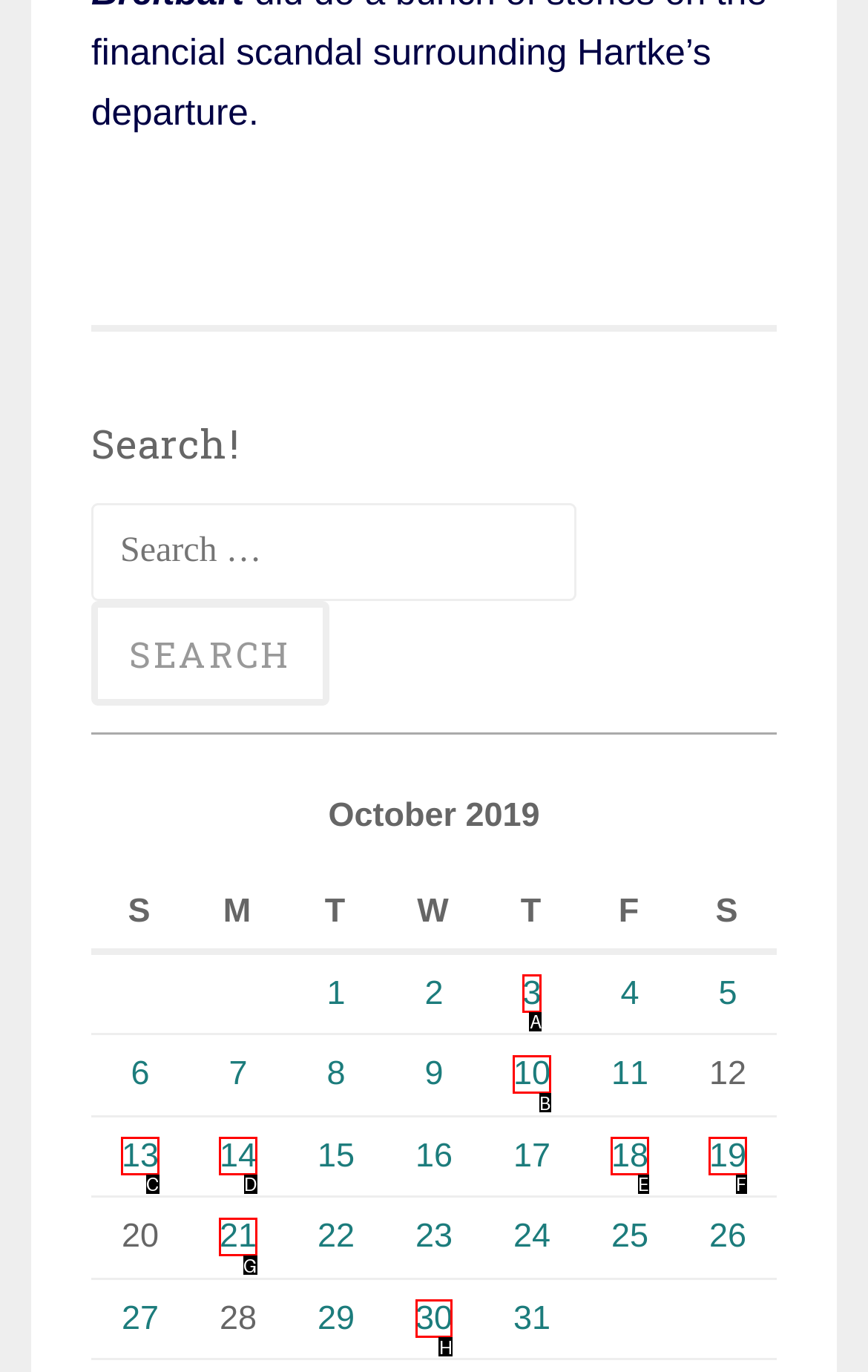To achieve the task: View posts published on October 30, 2019, which HTML element do you need to click?
Respond with the letter of the correct option from the given choices.

H